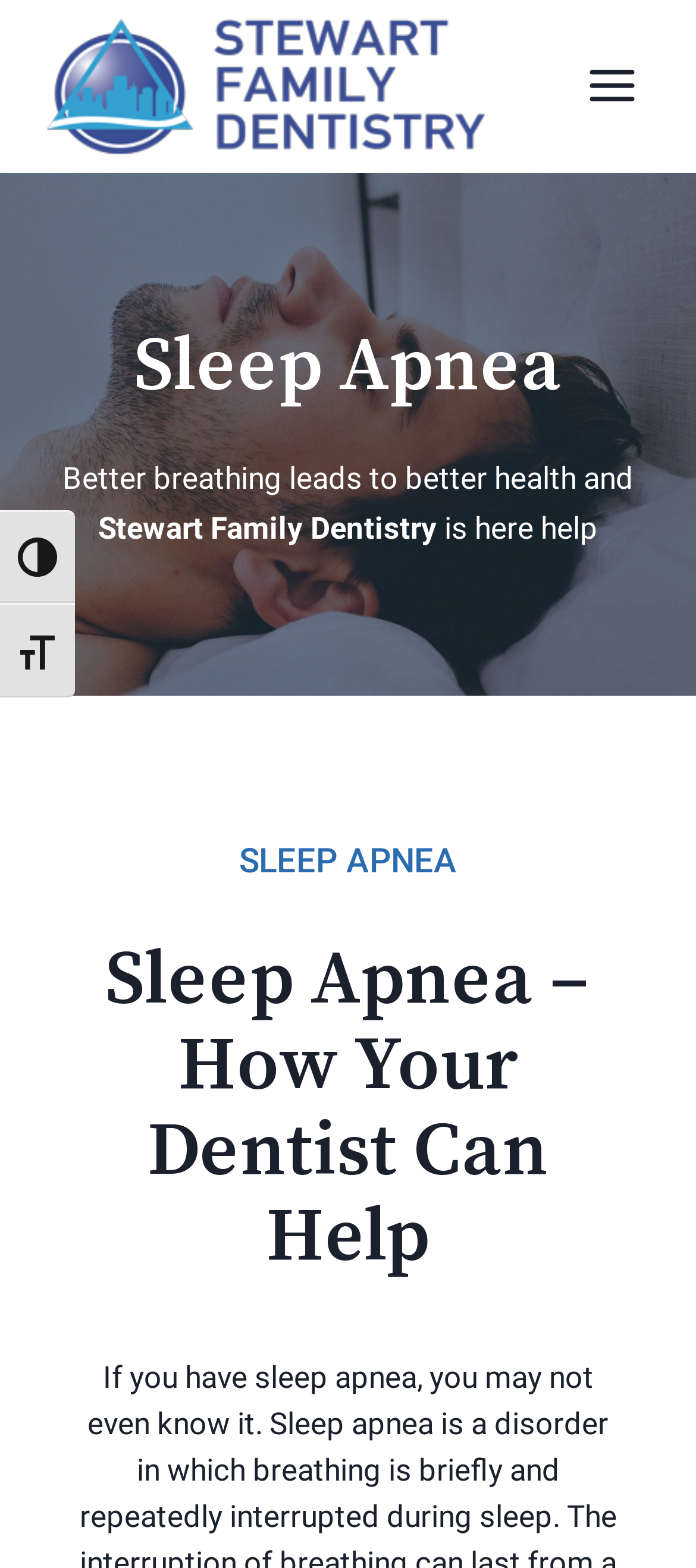For the element described, predict the bounding box coordinates as (top-left x, top-left y, bottom-right x, bottom-right y). All values should be between 0 and 1. Element description: Toggle Font size

[0.0, 0.385, 0.108, 0.444]